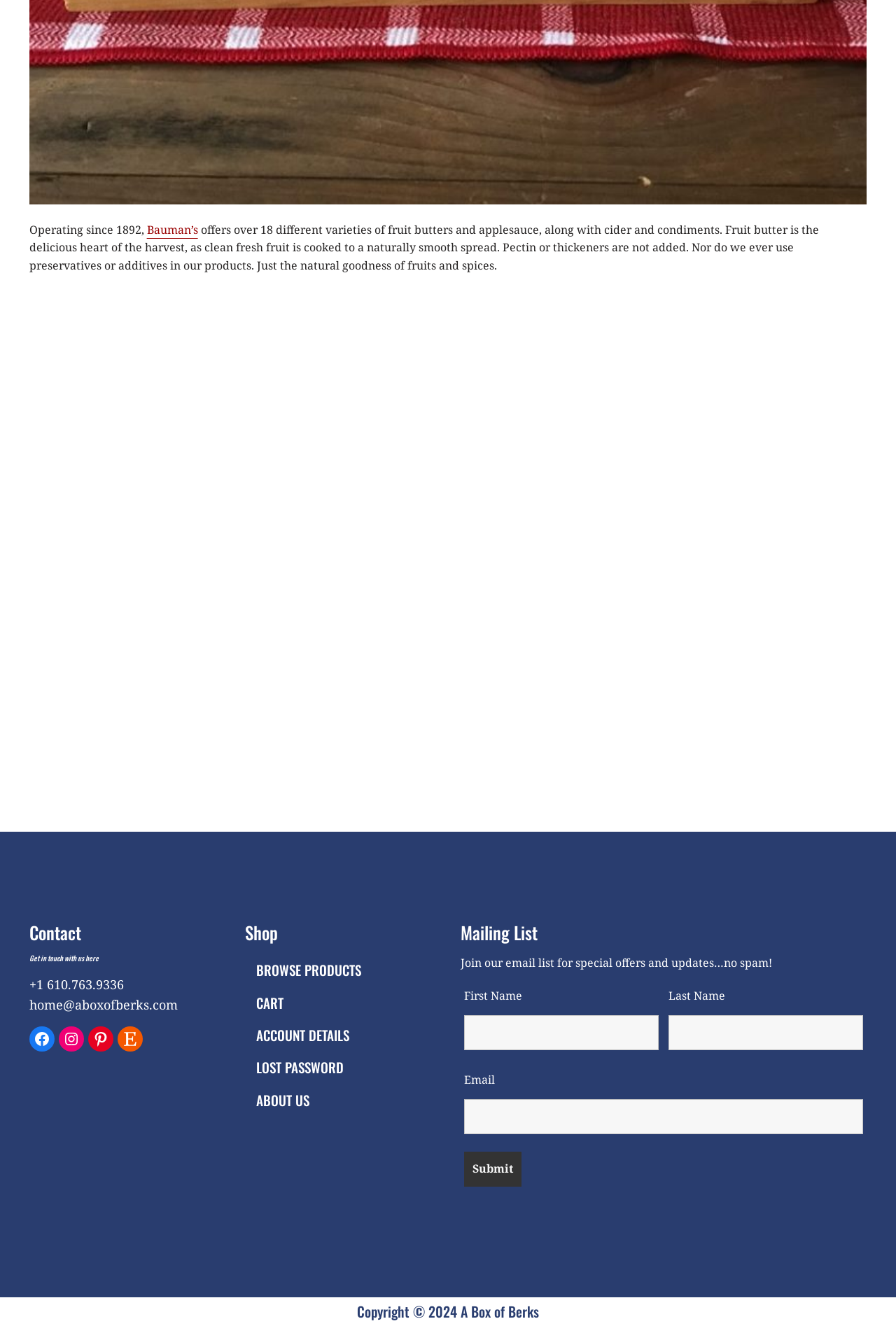Please locate the bounding box coordinates of the element's region that needs to be clicked to follow the instruction: "Click the 'BROWSE PRODUCTS' link". The bounding box coordinates should be provided as four float numbers between 0 and 1, i.e., [left, top, right, bottom].

[0.273, 0.719, 0.415, 0.744]